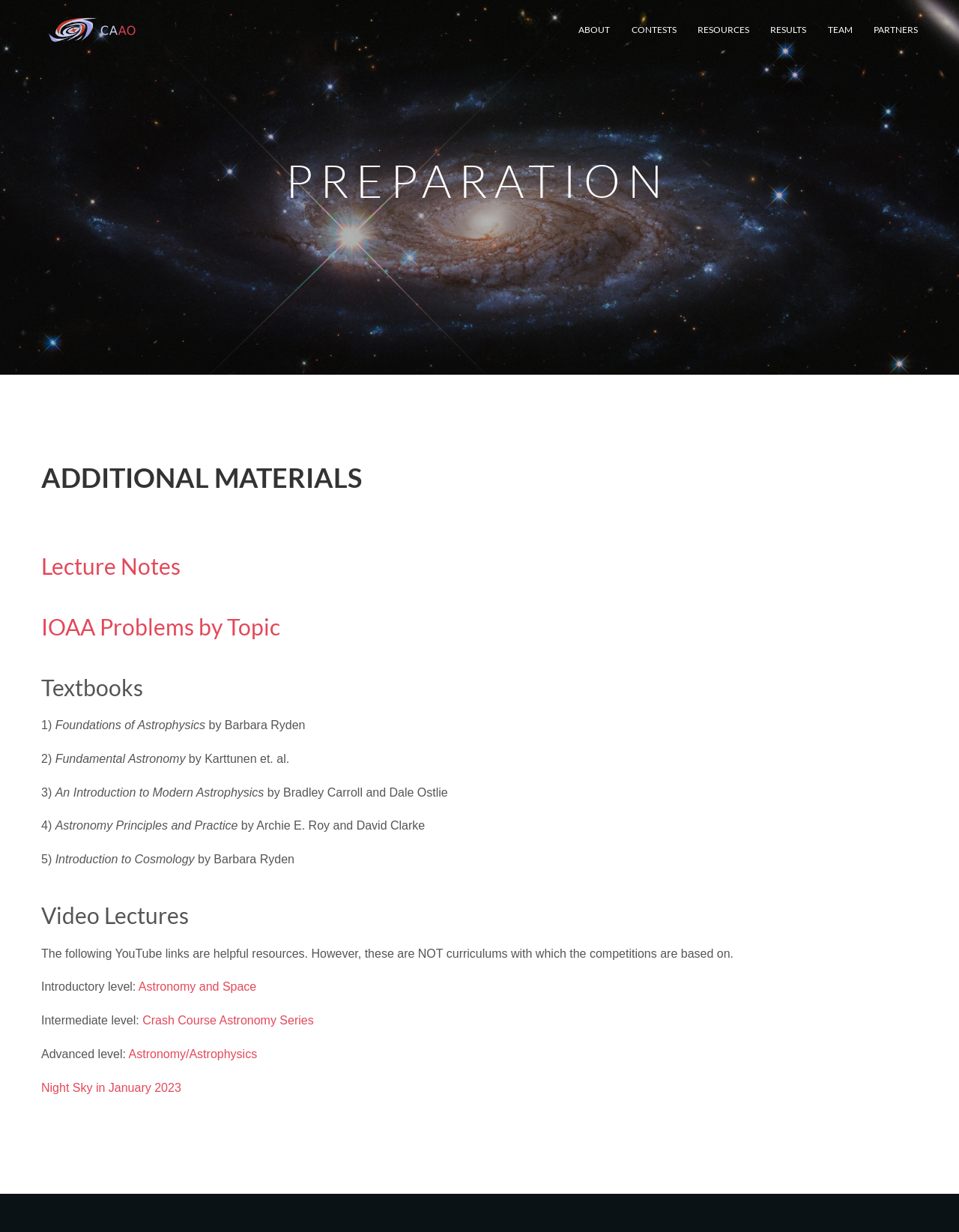Provide an in-depth caption for the webpage.

The webpage is titled "Preparation – Astro Society" and has a navigation menu at the top with links to "ABOUT", "CONTESTS", "RESOURCES", "RESULTS", "TEAM", and "PARTNERS". 

Below the navigation menu, there is a heading "PREPARATION" followed by a section titled "ADDITIONAL MATERIALS". This section contains a link to "Lecture Notes" and a list of textbooks, including "Foundations of Astrophysics" by Barbara Ryden, "Fundamental Astronomy" by Karttunen et al., "An Introduction to Modern Astrophysics" by Bradley Carroll and Dale Ostlie, "Astronomy Principles and Practice" by Archie E. Roy and David Clarke, and "Introduction to Cosmology" by Barbara Ryden.

Further down, there is a section titled "IOAA Problems by Topic" with a link to the same name. 

Next, there is a section titled "Video Lectures" which contains a paragraph of text explaining that the following YouTube links are helpful resources but not curriculums with which the competitions are based on. Below this, there are three levels of video lectures: introductory, intermediate, and advanced, with links to "Astronomy and Space", "Crash Course Astronomy Series", and "Astronomy/Astrophysics" respectively. Finally, there is a link to "Night Sky in January 2023".